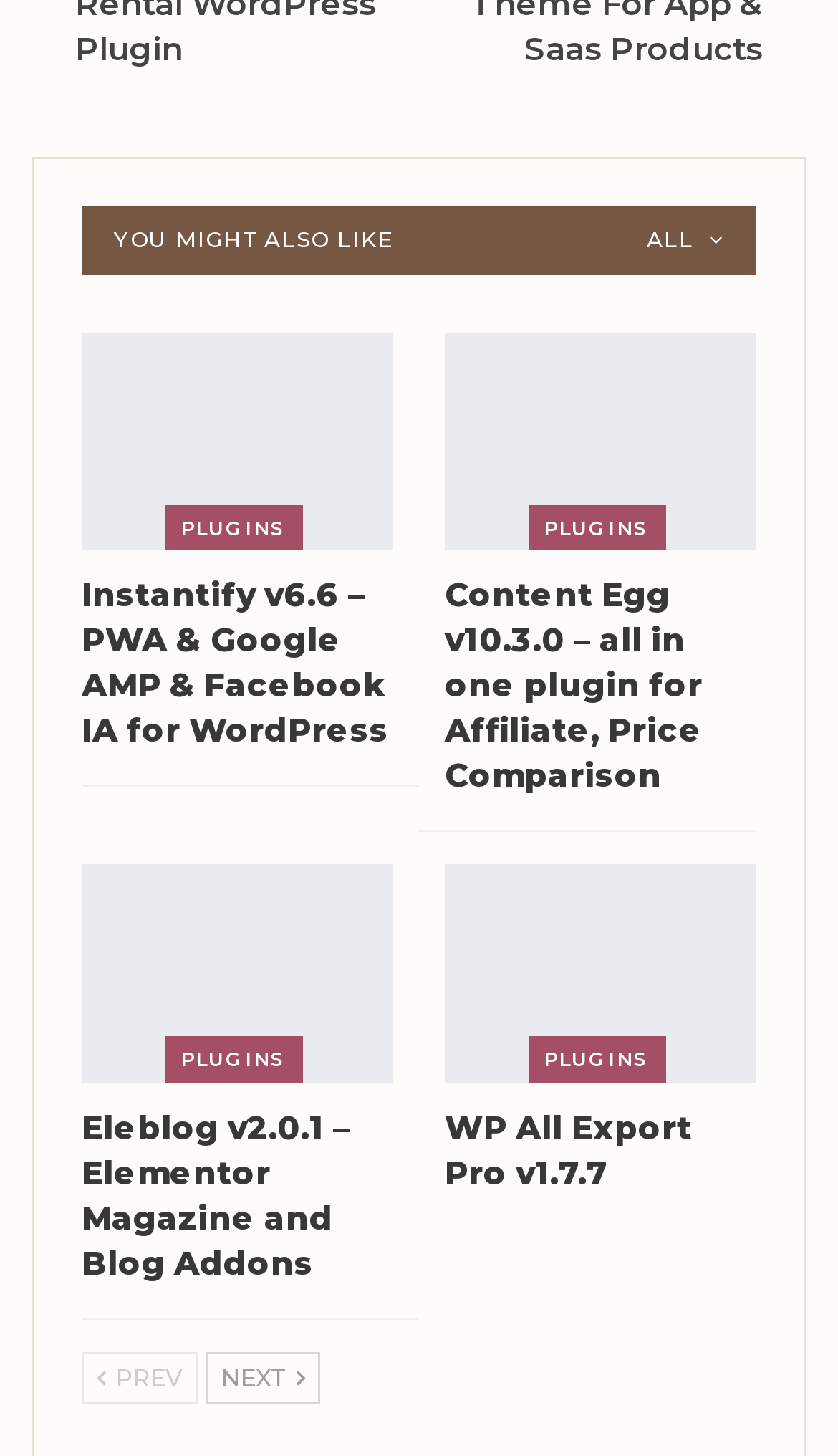Identify the bounding box coordinates for the region to click in order to carry out this instruction: "Go to Instantify v6.6". Provide the coordinates using four float numbers between 0 and 1, formatted as [left, top, right, bottom].

[0.097, 0.228, 0.469, 0.378]